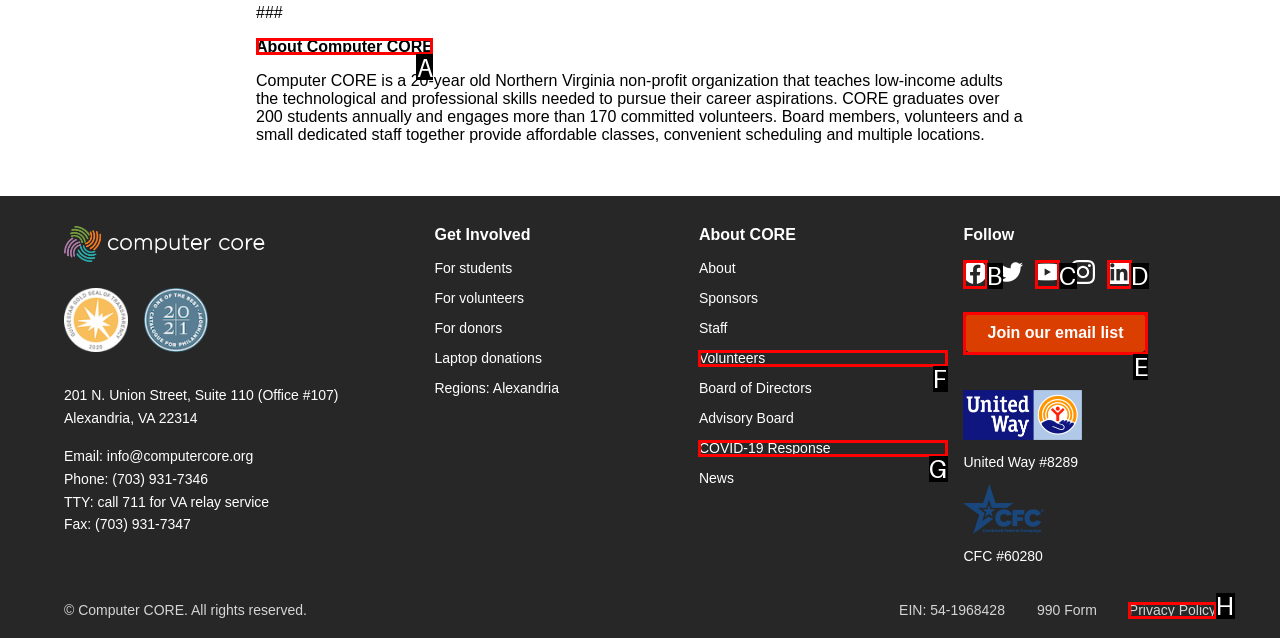Specify which element within the red bounding boxes should be clicked for this task: Go to the Home page Respond with the letter of the correct option.

None